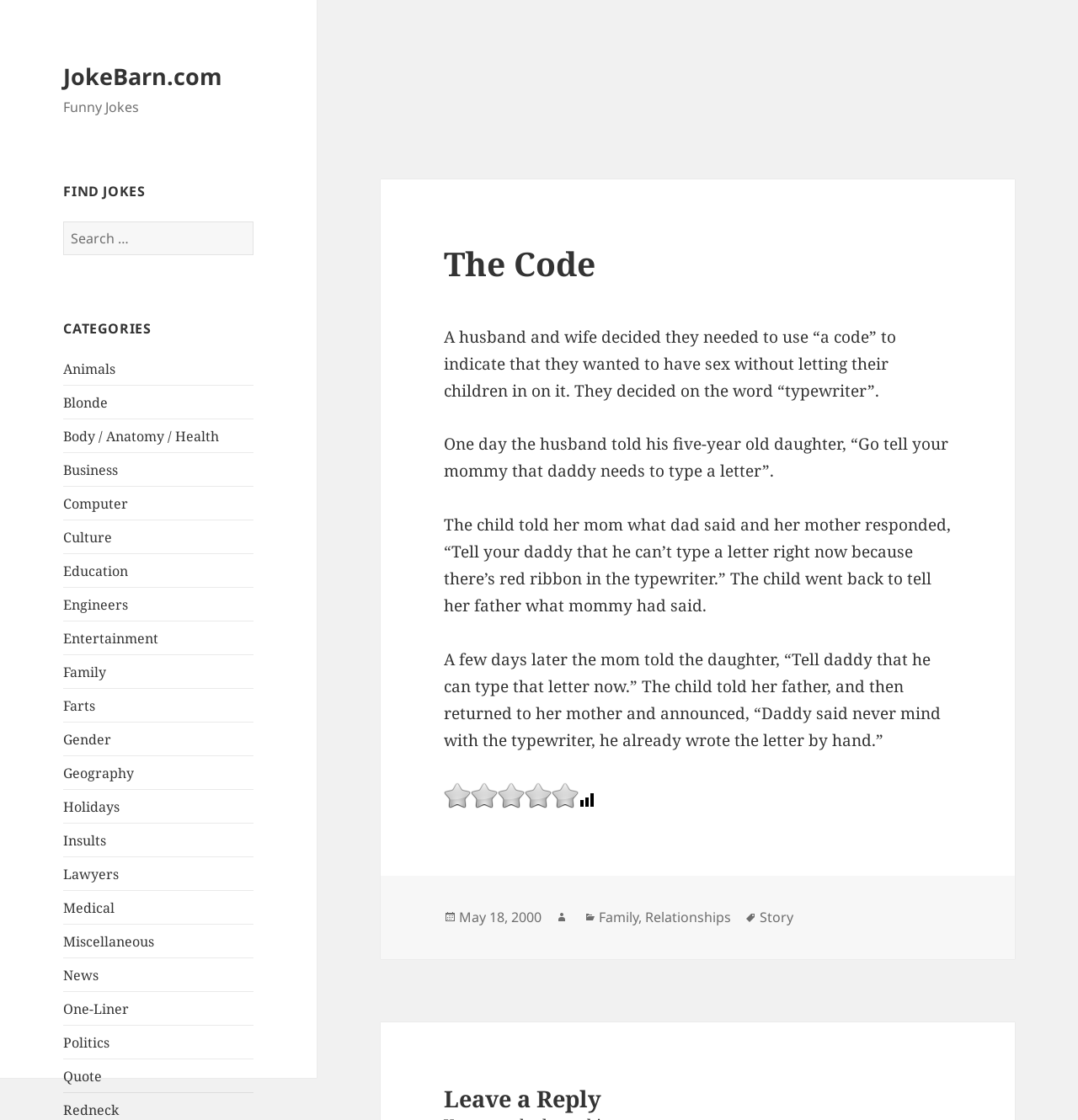What is the text on the search button?
Using the visual information, reply with a single word or short phrase.

SEARCH